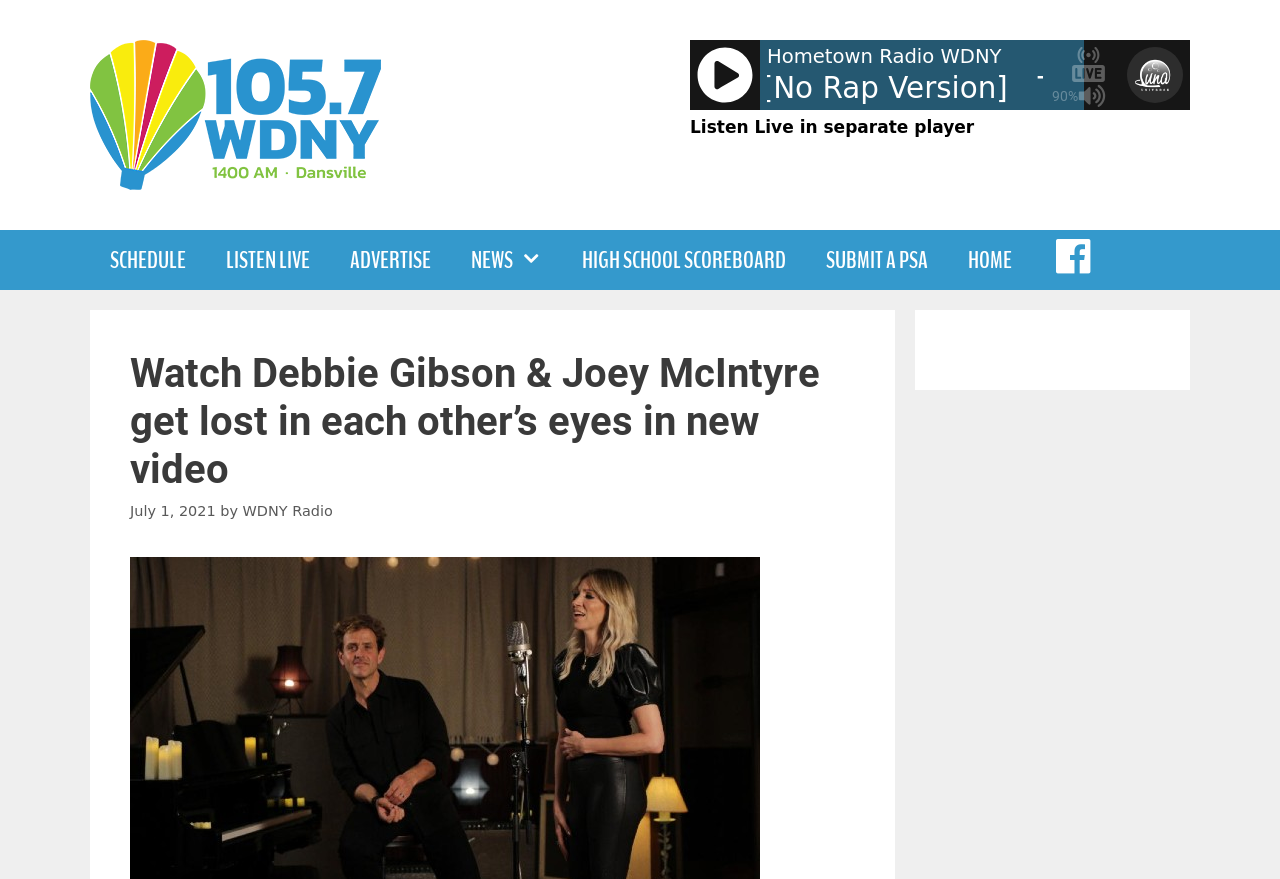Please determine the bounding box coordinates for the element that should be clicked to follow these instructions: "Click the 'HOME' link".

[0.741, 0.262, 0.806, 0.33]